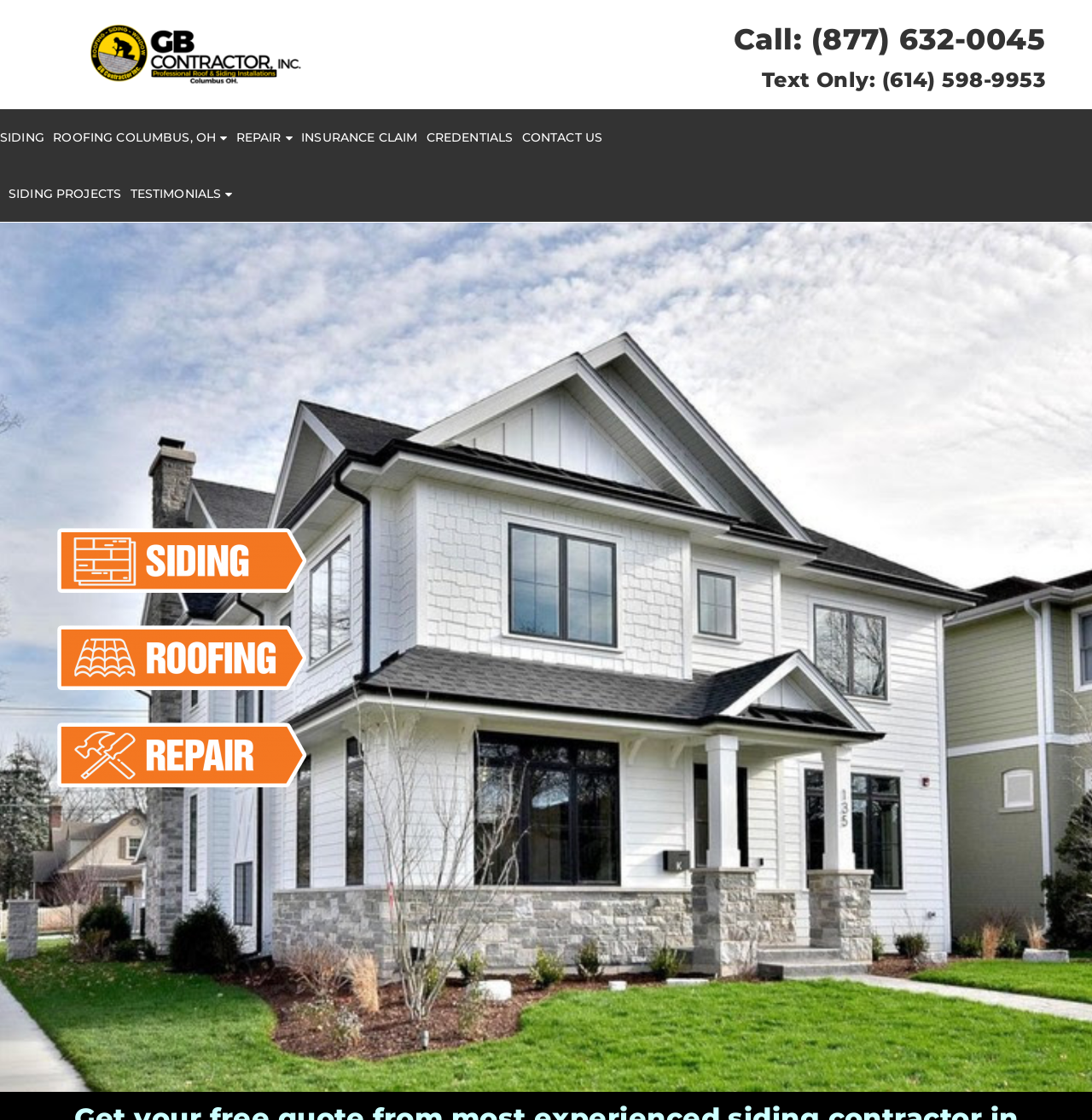Determine the bounding box coordinates of the section I need to click to execute the following instruction: "Navigate to the Siding page". Provide the coordinates as four float numbers between 0 and 1, i.e., [left, top, right, bottom].

[0.0, 0.106, 0.041, 0.139]